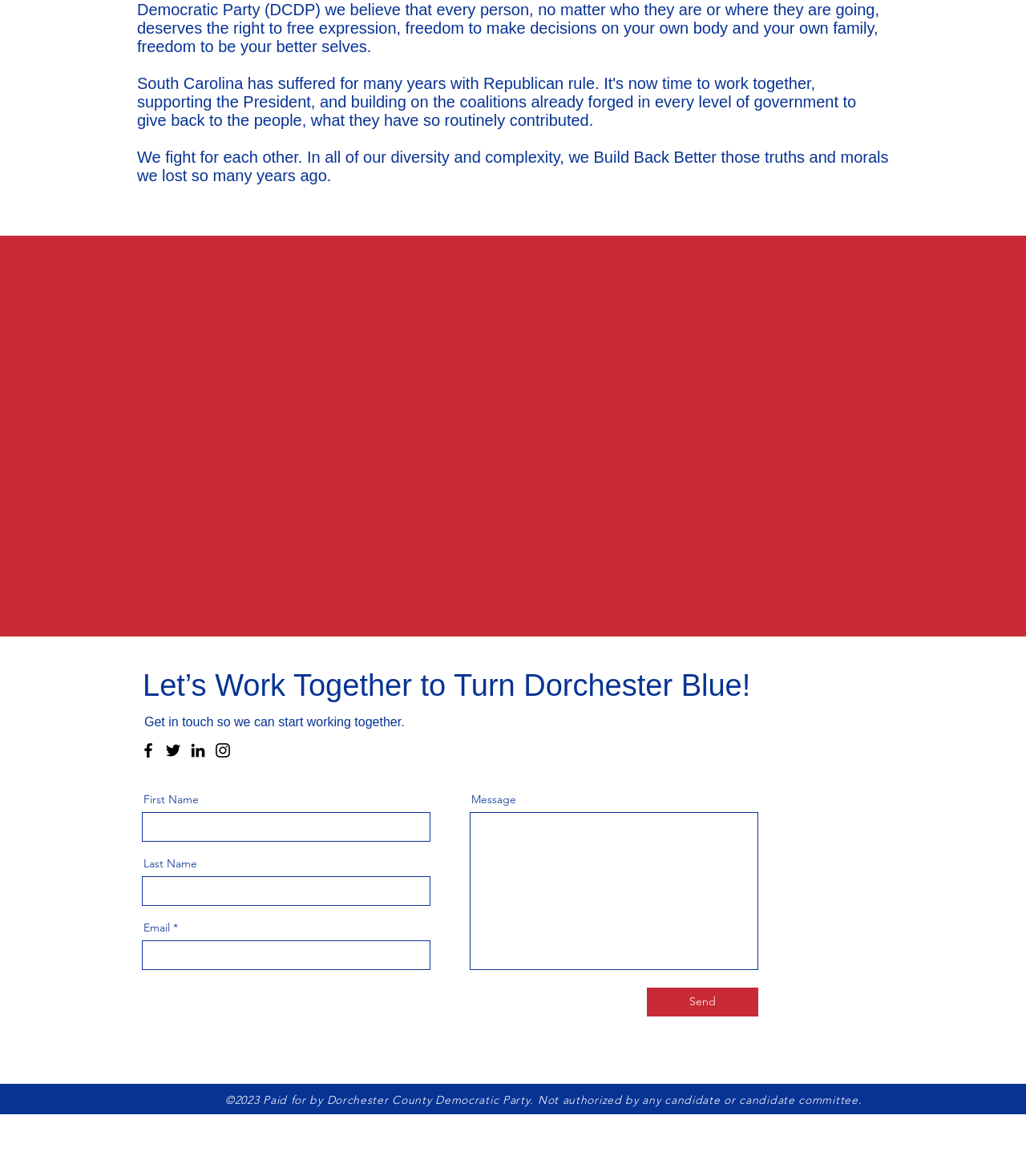Given the element description "parent_node: Message", identify the bounding box of the corresponding UI element.

[0.458, 0.69, 0.739, 0.825]